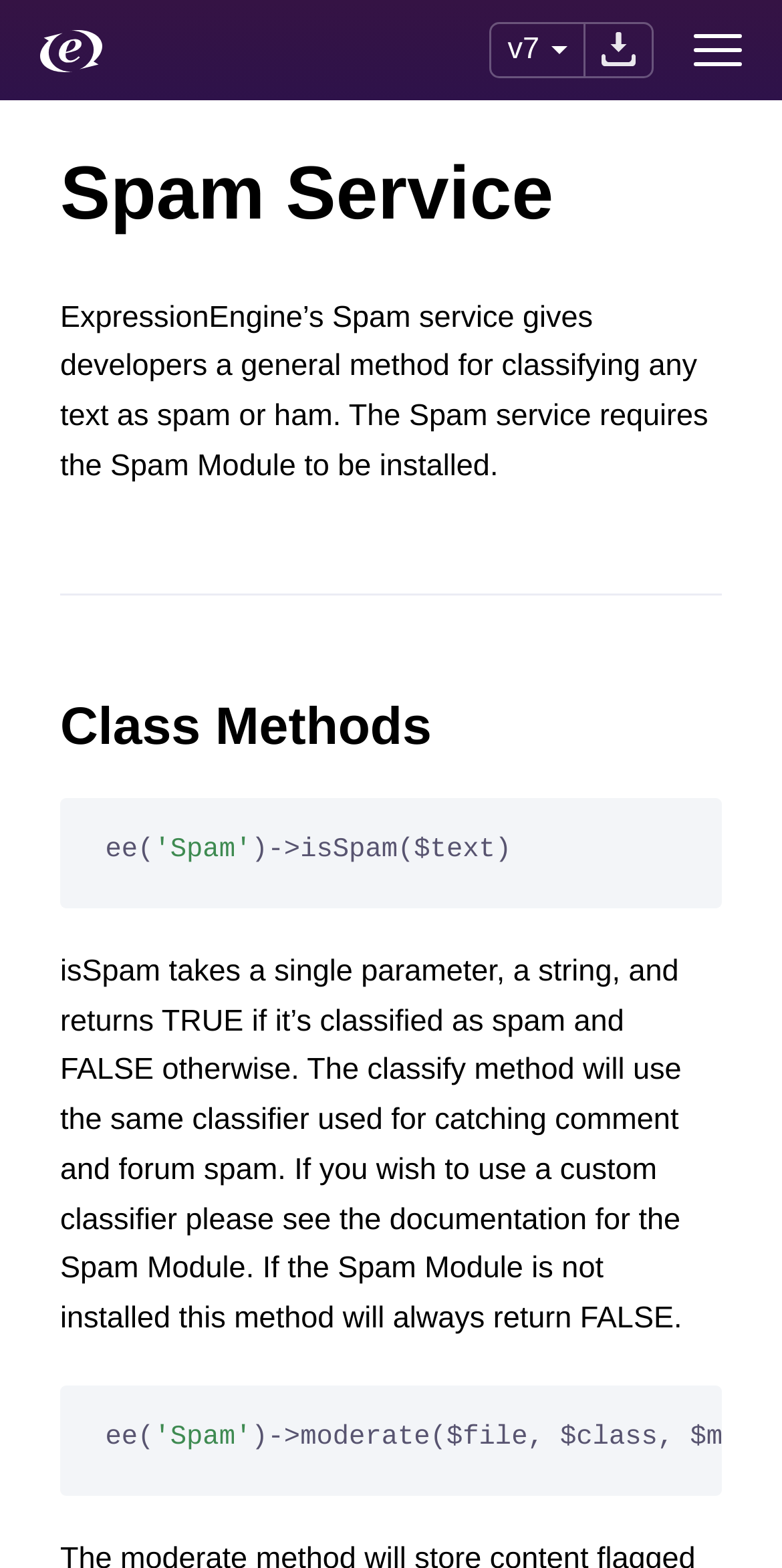Return the bounding box coordinates of the UI element that corresponds to this description: "v7". The coordinates must be given as four float numbers in the range of 0 and 1, [left, top, right, bottom].

[0.649, 0.02, 0.726, 0.042]